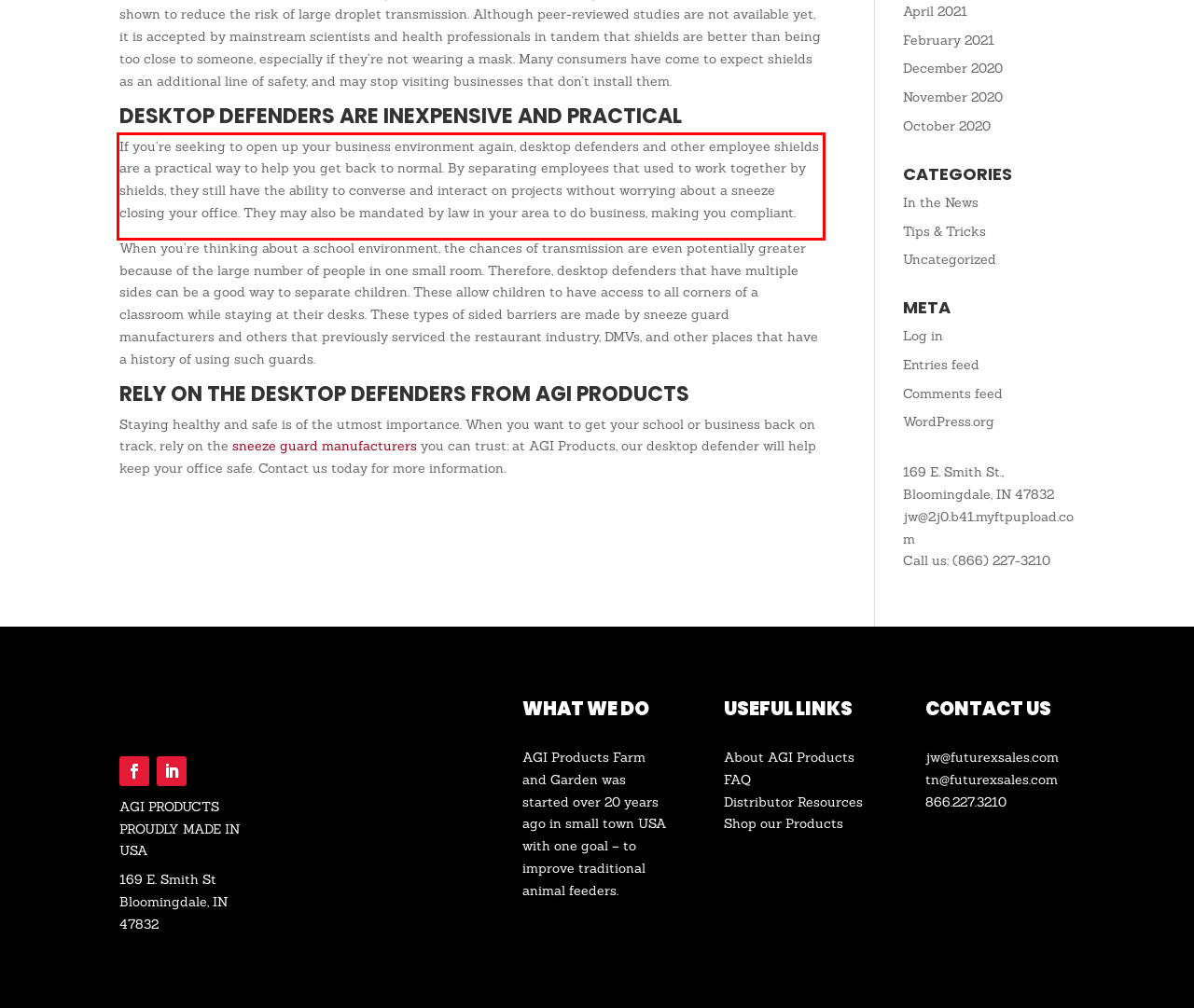Please perform OCR on the UI element surrounded by the red bounding box in the given webpage screenshot and extract its text content.

If you’re seeking to open up your business environment again, desktop defenders and other employee shields are a practical way to help you get back to normal. By separating employees that used to work together by shields, they still have the ability to converse and interact on projects without worrying about a sneeze closing your office. They may also be mandated by law in your area to do business, making you compliant.